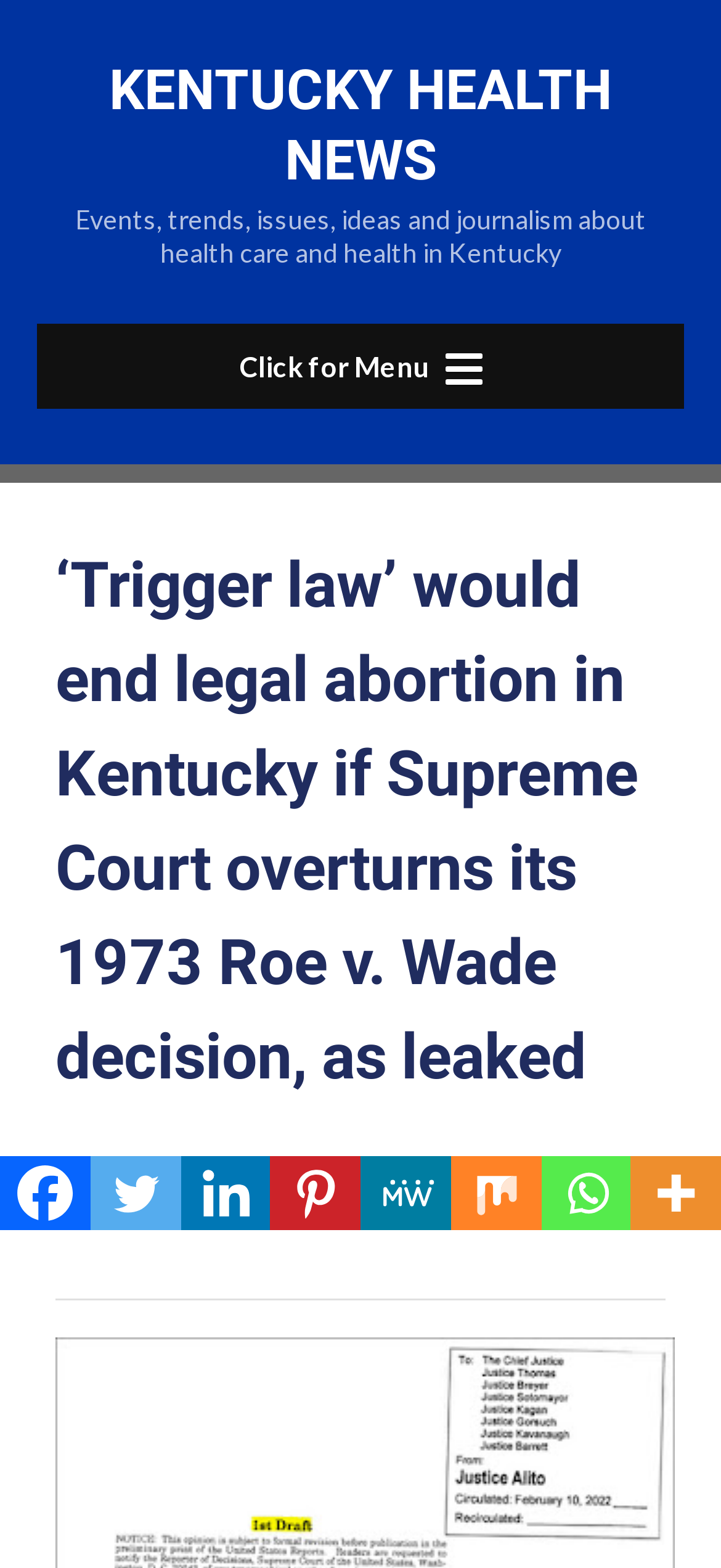Locate the bounding box coordinates of the clickable area needed to fulfill the instruction: "Click on the 'AL CROSS' link".

[0.128, 0.728, 0.282, 0.76]